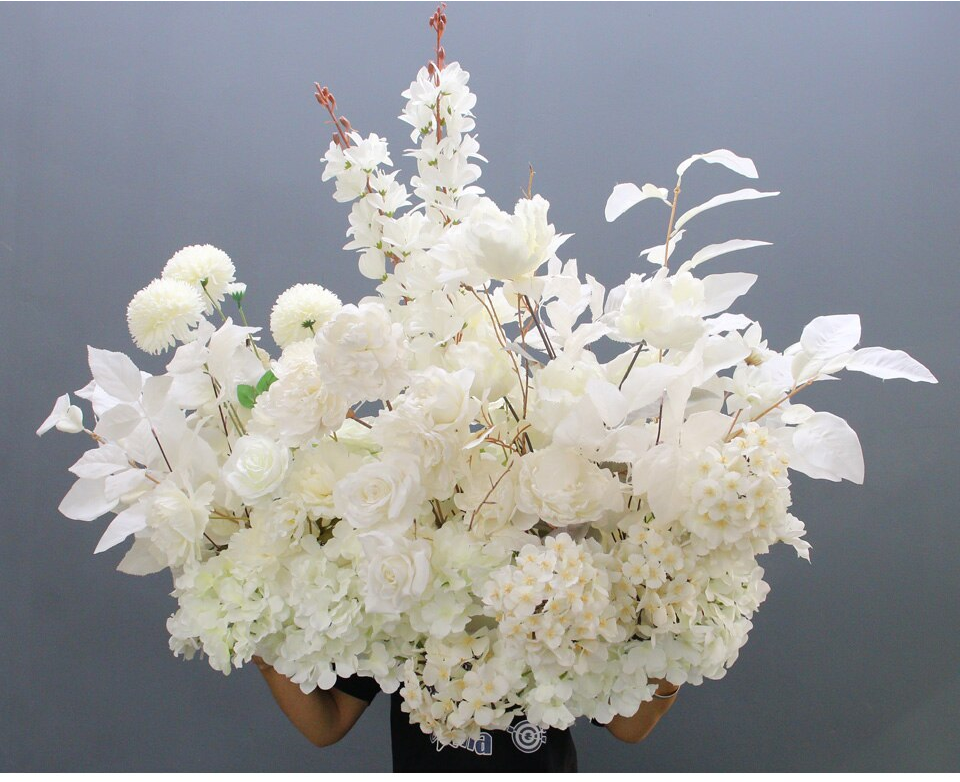Answer the question below in one word or phrase:
What type of occasion is this arrangement ideal for?

Weddings and receptions